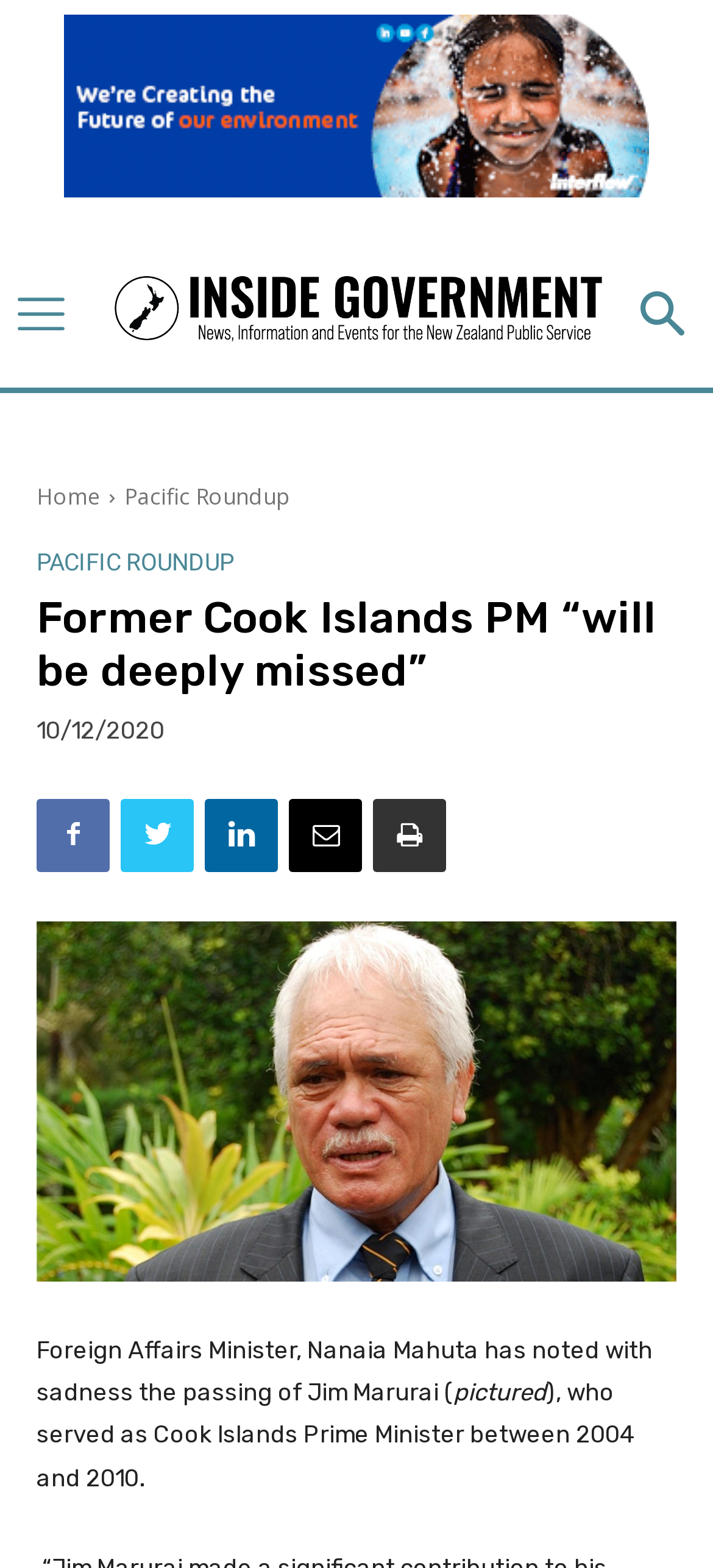Determine the bounding box for the UI element that matches this description: "Pacific Roundup".

[0.174, 0.307, 0.408, 0.326]